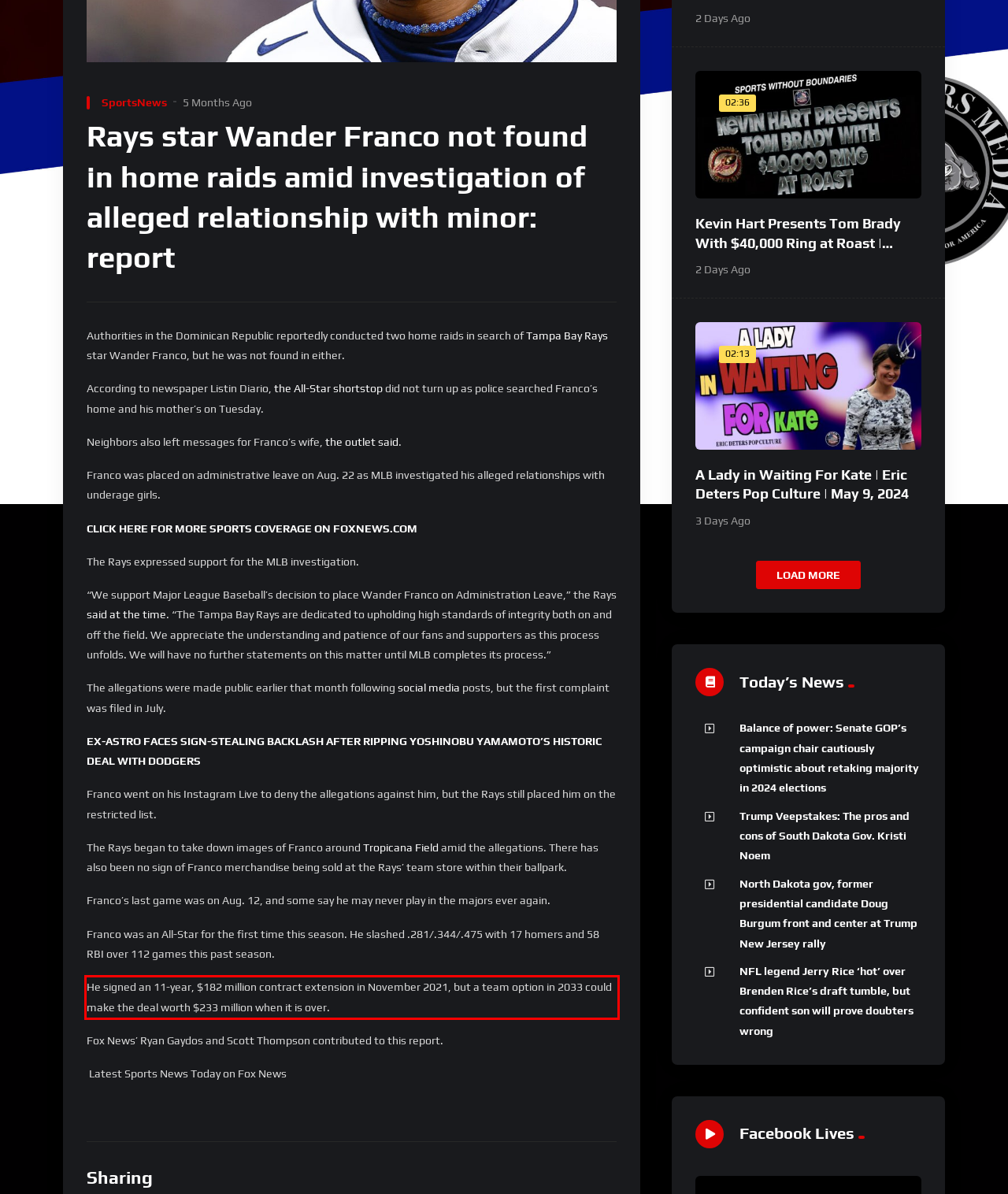Within the screenshot of the webpage, there is a red rectangle. Please recognize and generate the text content inside this red bounding box.

He signed an 11-year, $182 million contract extension in November 2021, but a team option in 2033 could make the deal worth $233 million when it is over.